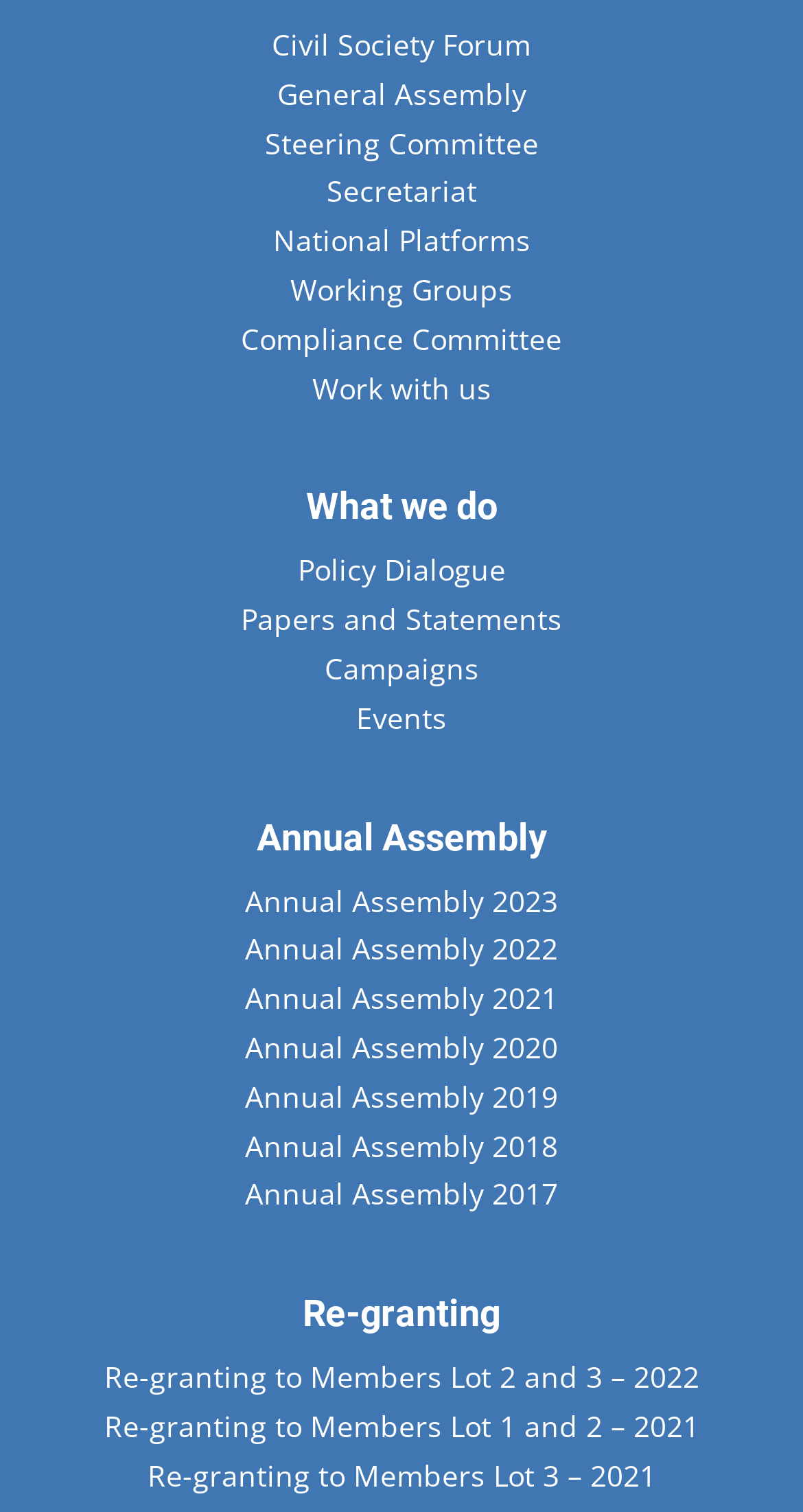What is the year of the earliest Annual Assembly?
Based on the image, respond with a single word or phrase.

2017